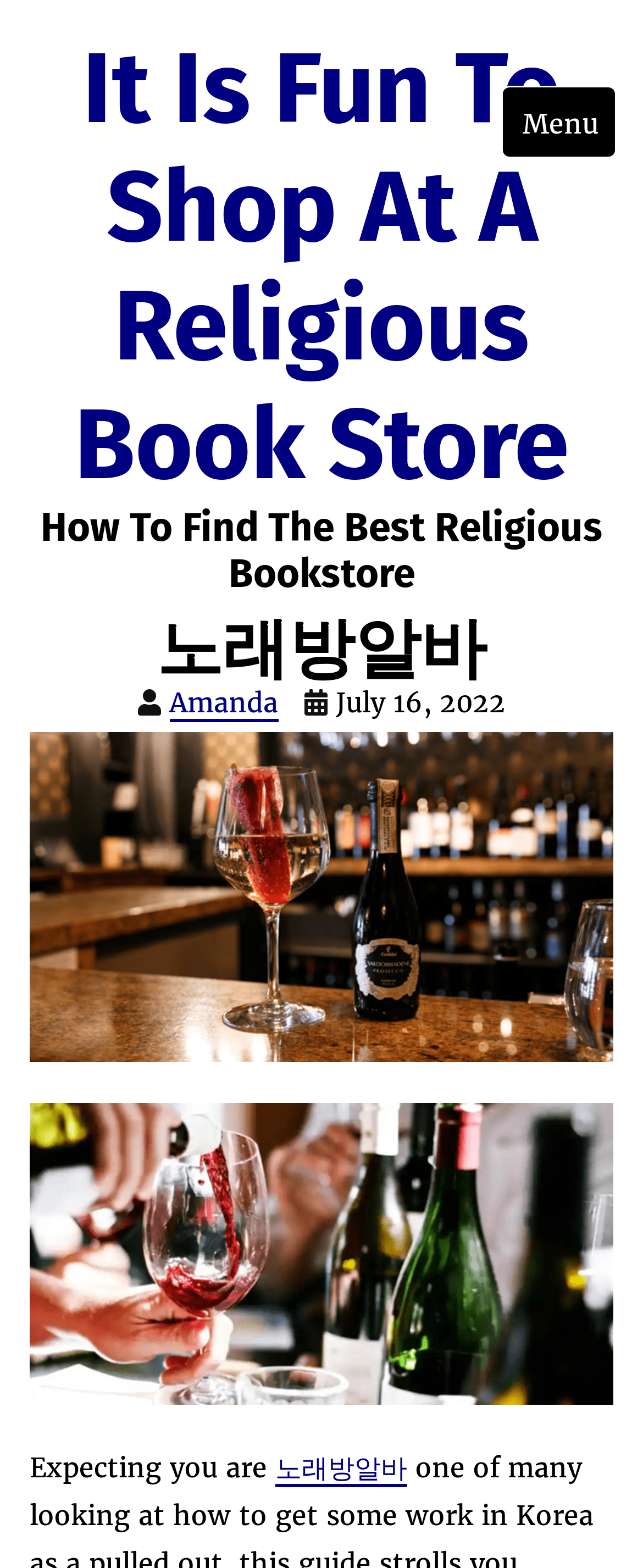Answer the following inquiry with a single word or phrase:
What is the name of the author of the latest article?

Amanda